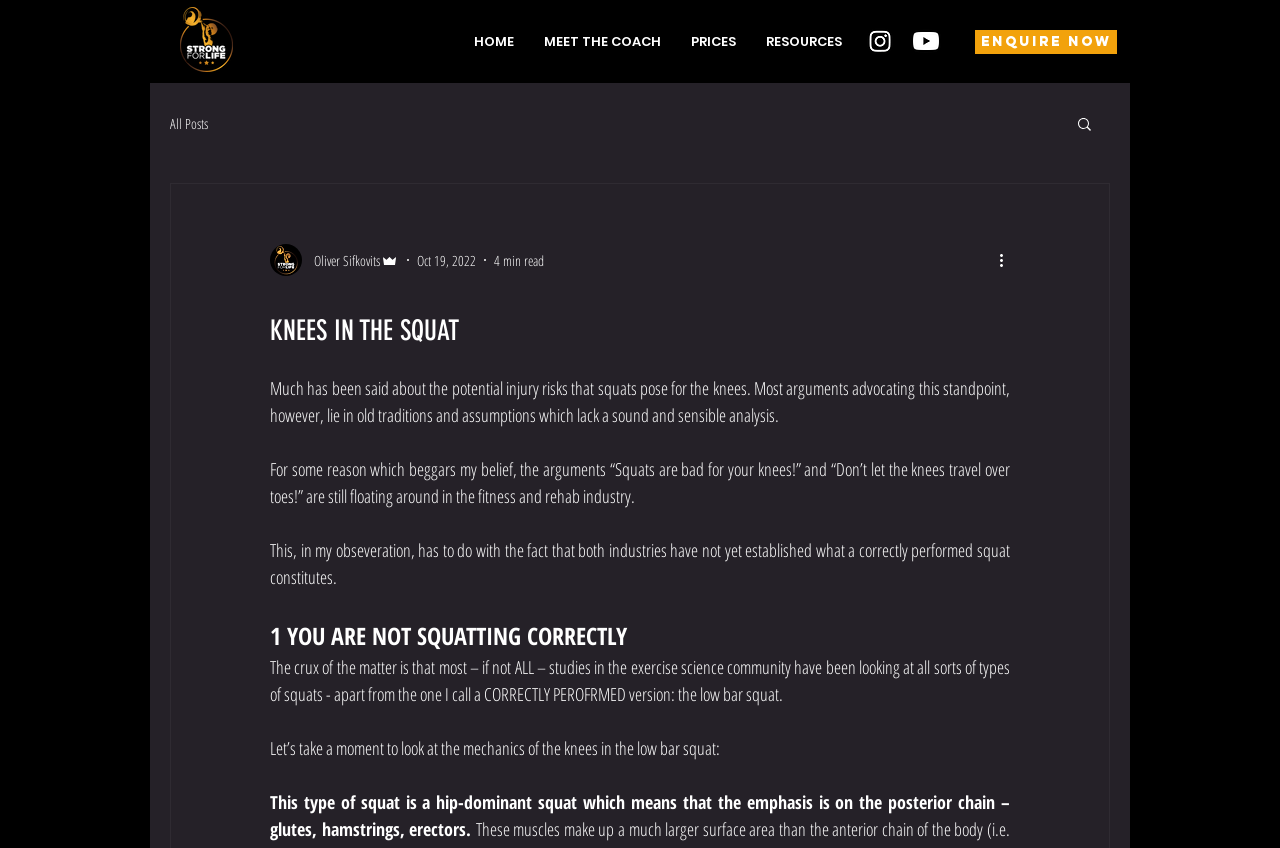Can you show the bounding box coordinates of the region to click on to complete the task described in the instruction: "read more about the author"?

[0.236, 0.294, 0.297, 0.319]